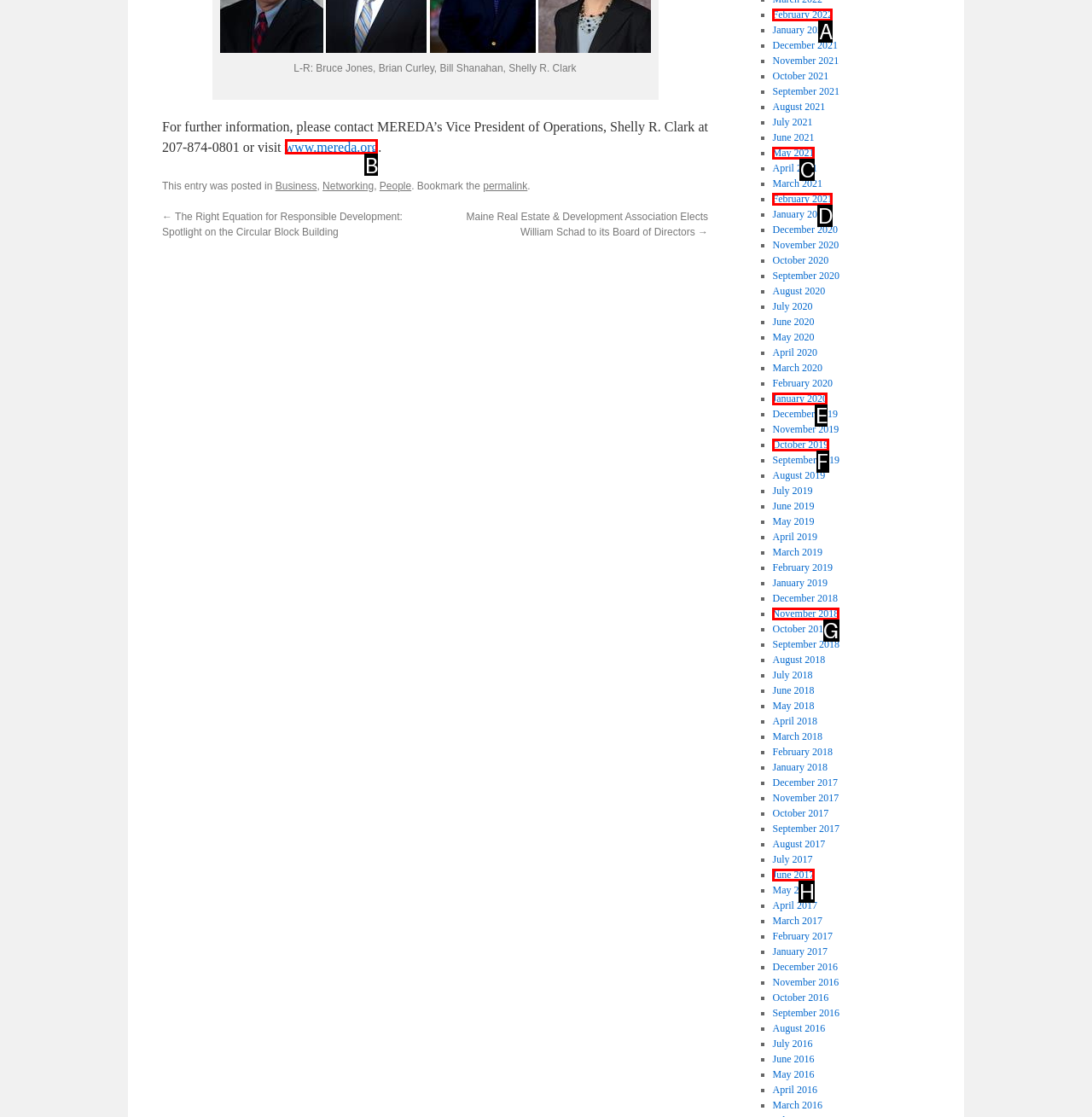Identify the HTML element I need to click to complete this task: Visit MEREDA’s website Provide the option's letter from the available choices.

B